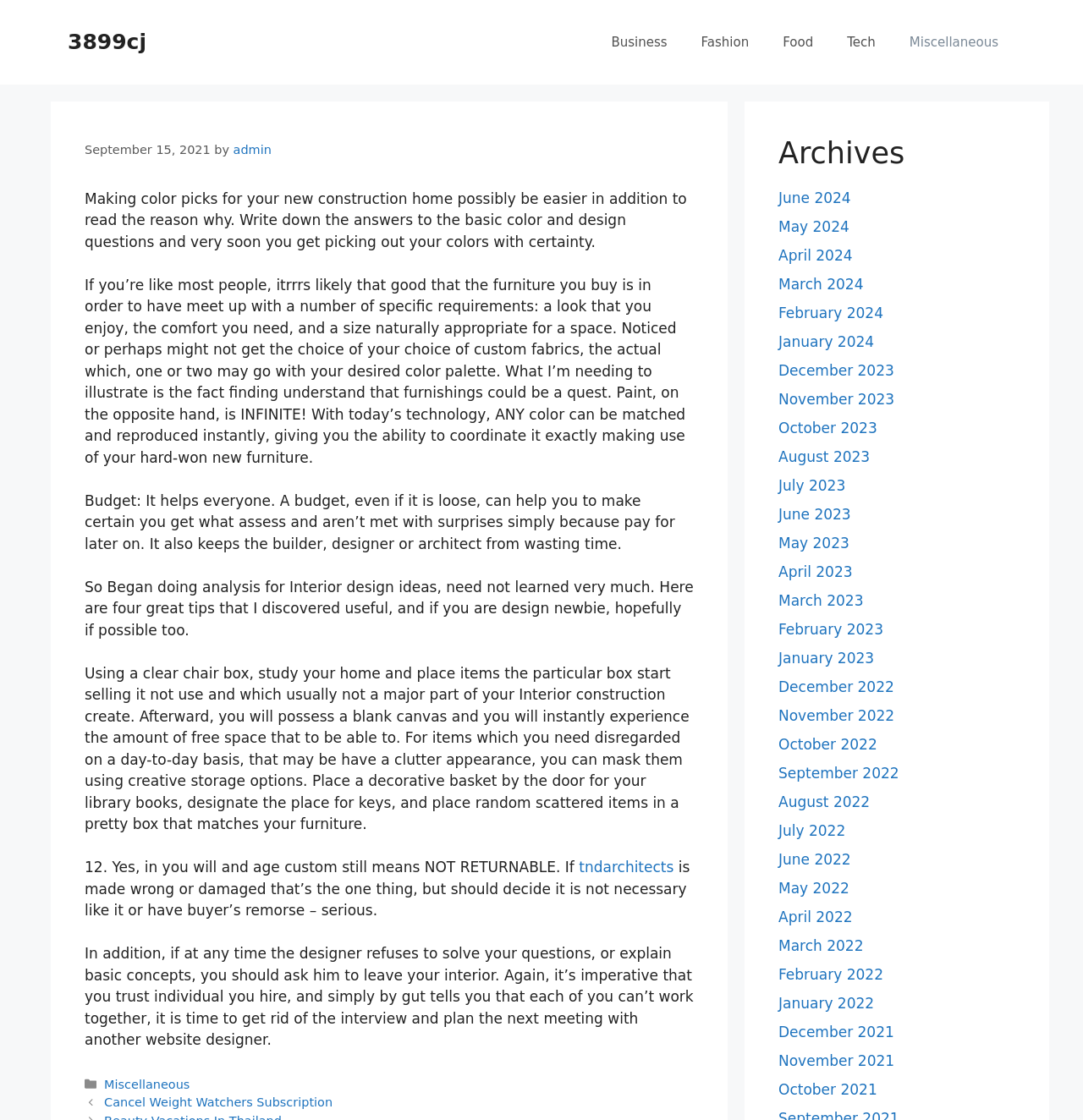Please identify the bounding box coordinates of the element I need to click to follow this instruction: "Visit the 'Miscellaneous' category".

[0.096, 0.962, 0.175, 0.974]